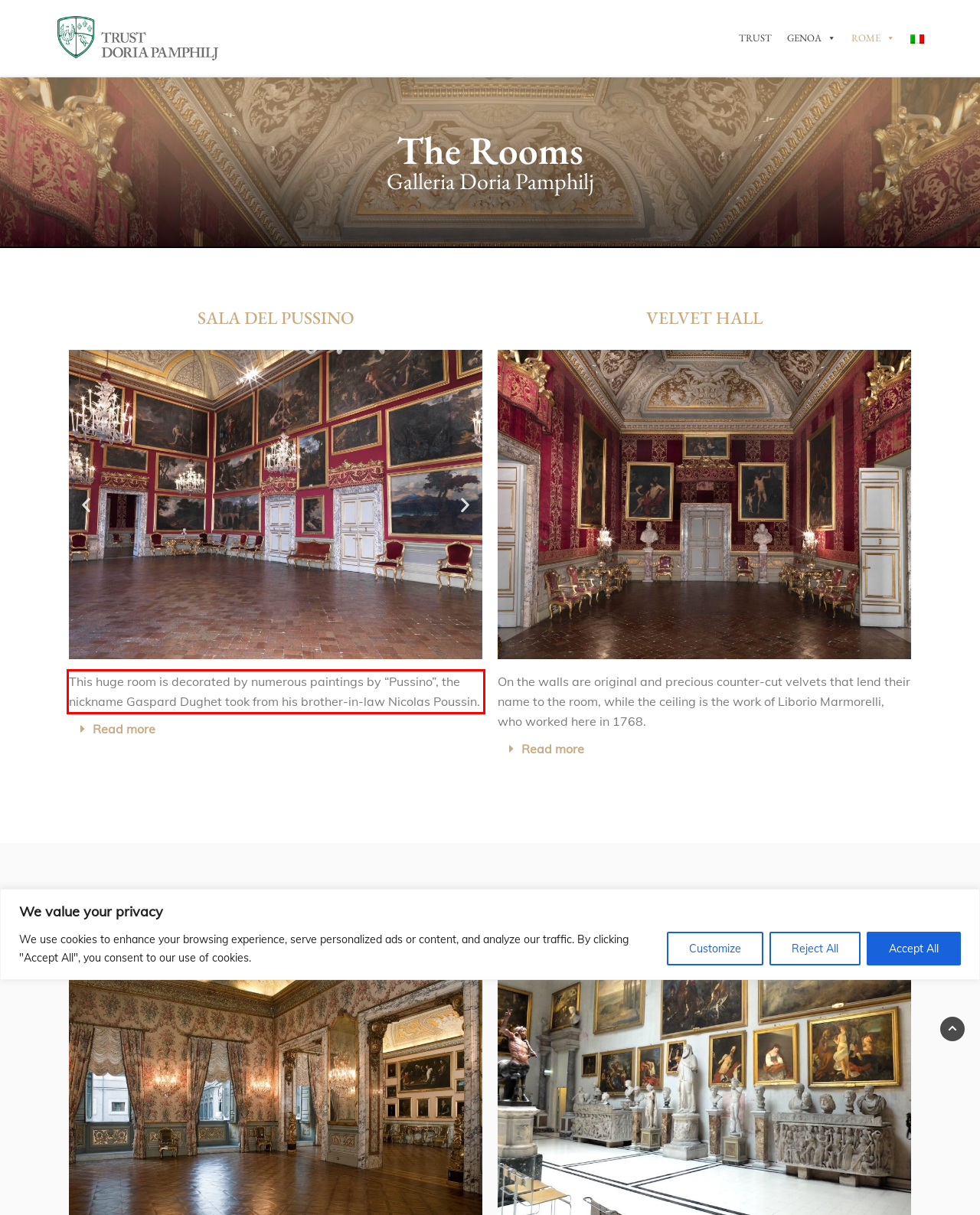Look at the webpage screenshot and recognize the text inside the red bounding box.

This huge room is decorated by numerous paintings by “Pussino”, the nickname Gaspard Dughet took from his brother-in-law Nicolas Poussin.